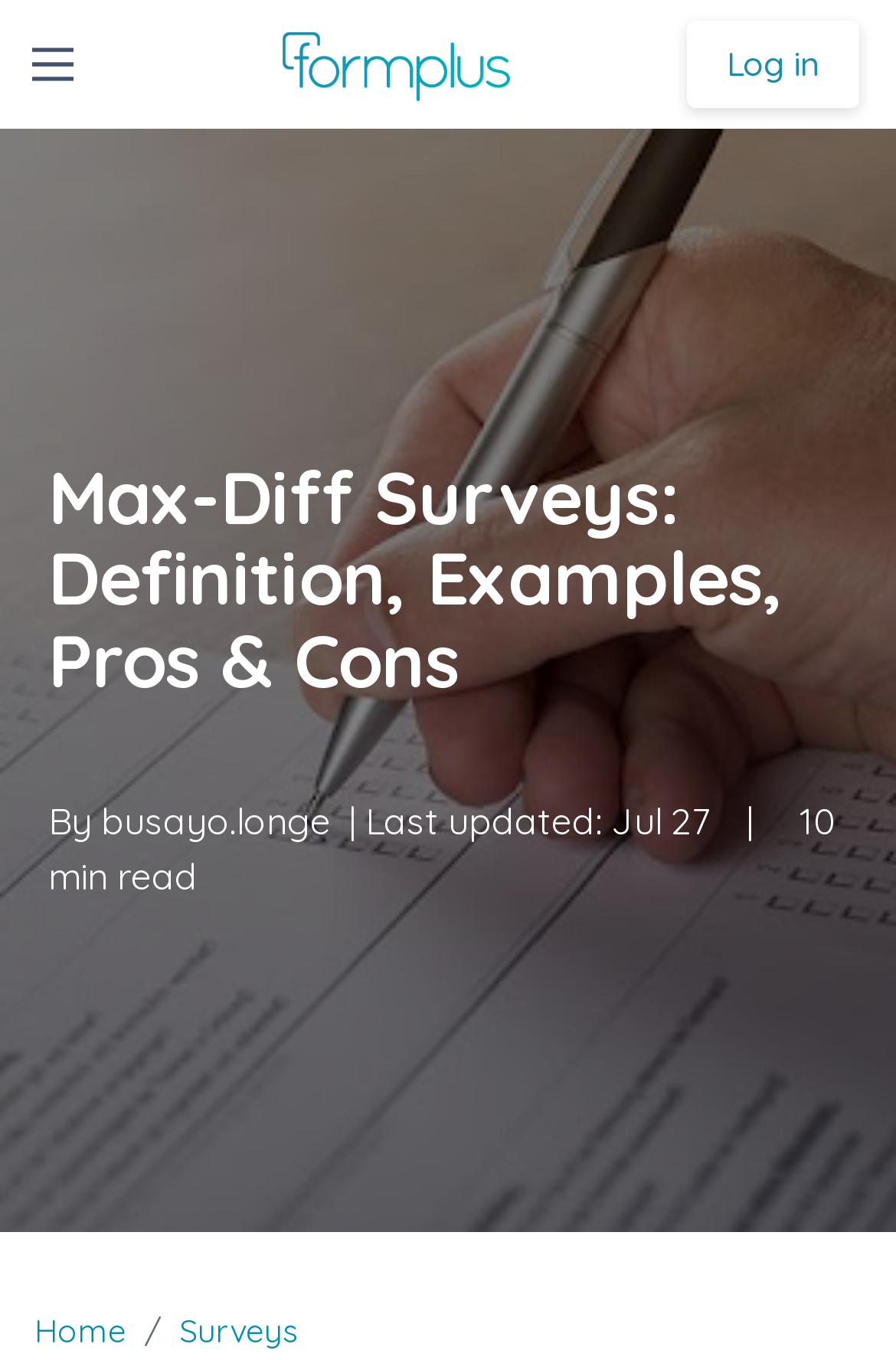How many links are there in the navigation bar?
Answer the question with a single word or phrase by looking at the picture.

2